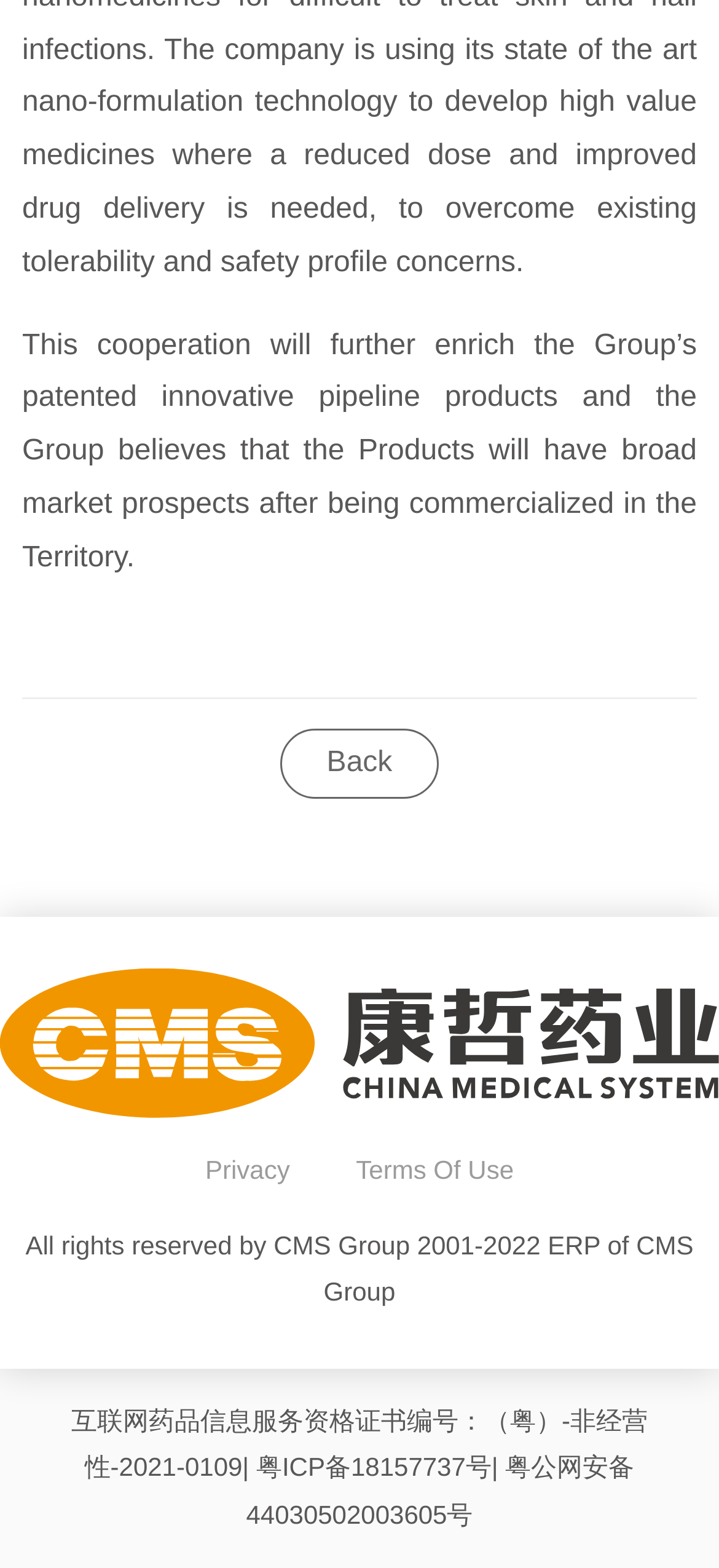Use the information in the screenshot to answer the question comprehensively: How many non-link elements are present in the contentinfo section?

The contentinfo section of the webpage contains two non-link elements, namely a StaticText element with the text 'This cooperation will further enrich the Group’s patented innovative pipeline products and the Group believes that the Products will have broad market prospects after being commercialized in the Territory.' and another StaticText element with a single whitespace character.